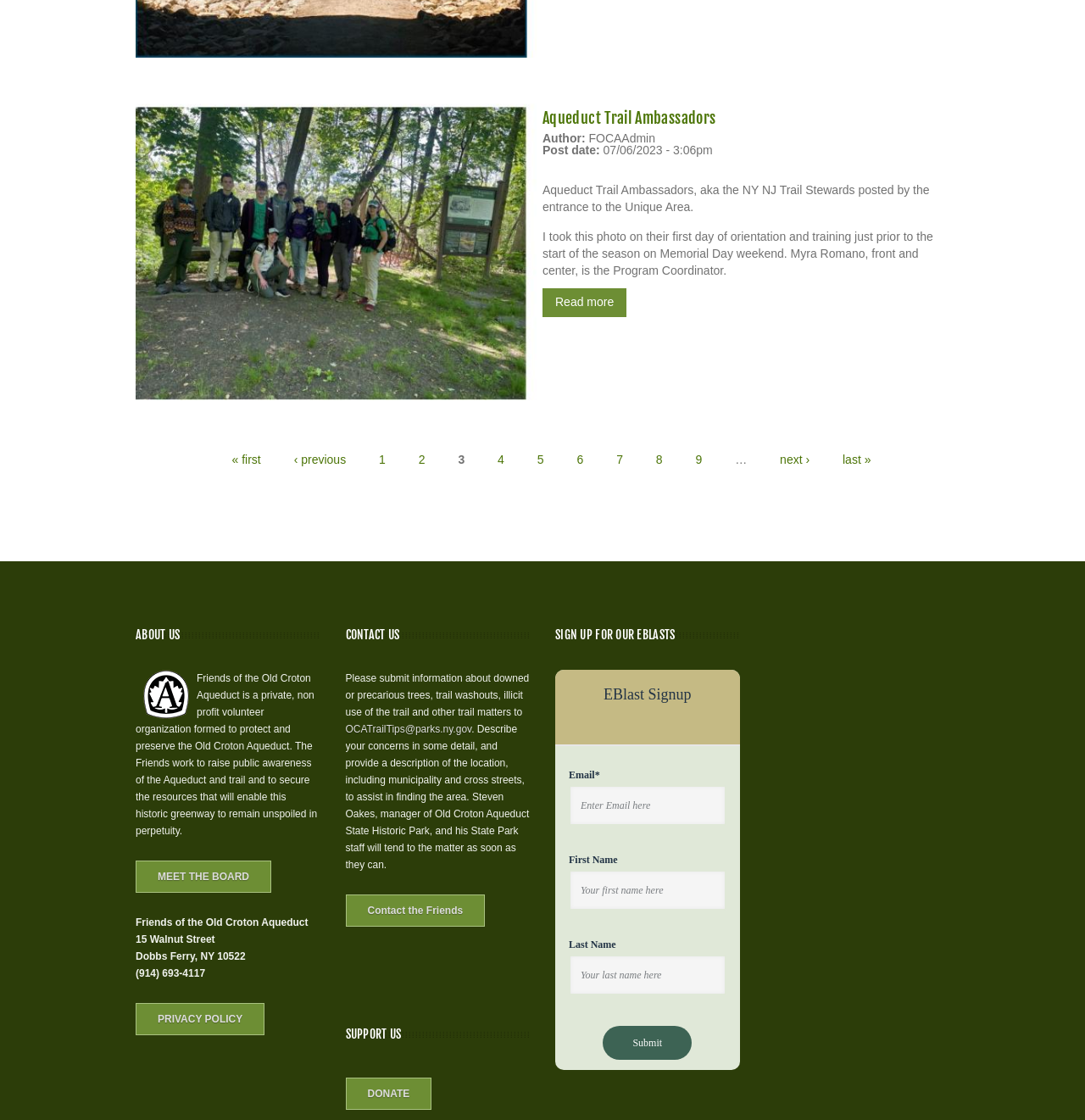Locate the bounding box coordinates of the UI element described by: "Aqueduct Trail Ambassadors". Provide the coordinates as four float numbers between 0 and 1, formatted as [left, top, right, bottom].

[0.5, 0.097, 0.66, 0.113]